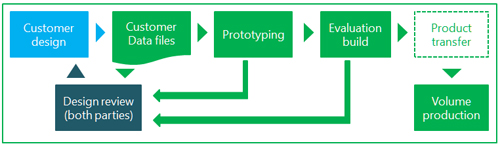Respond to the following query with just one word or a short phrase: 
What is the purpose of the 'Design review' phase?

Mutual agreement